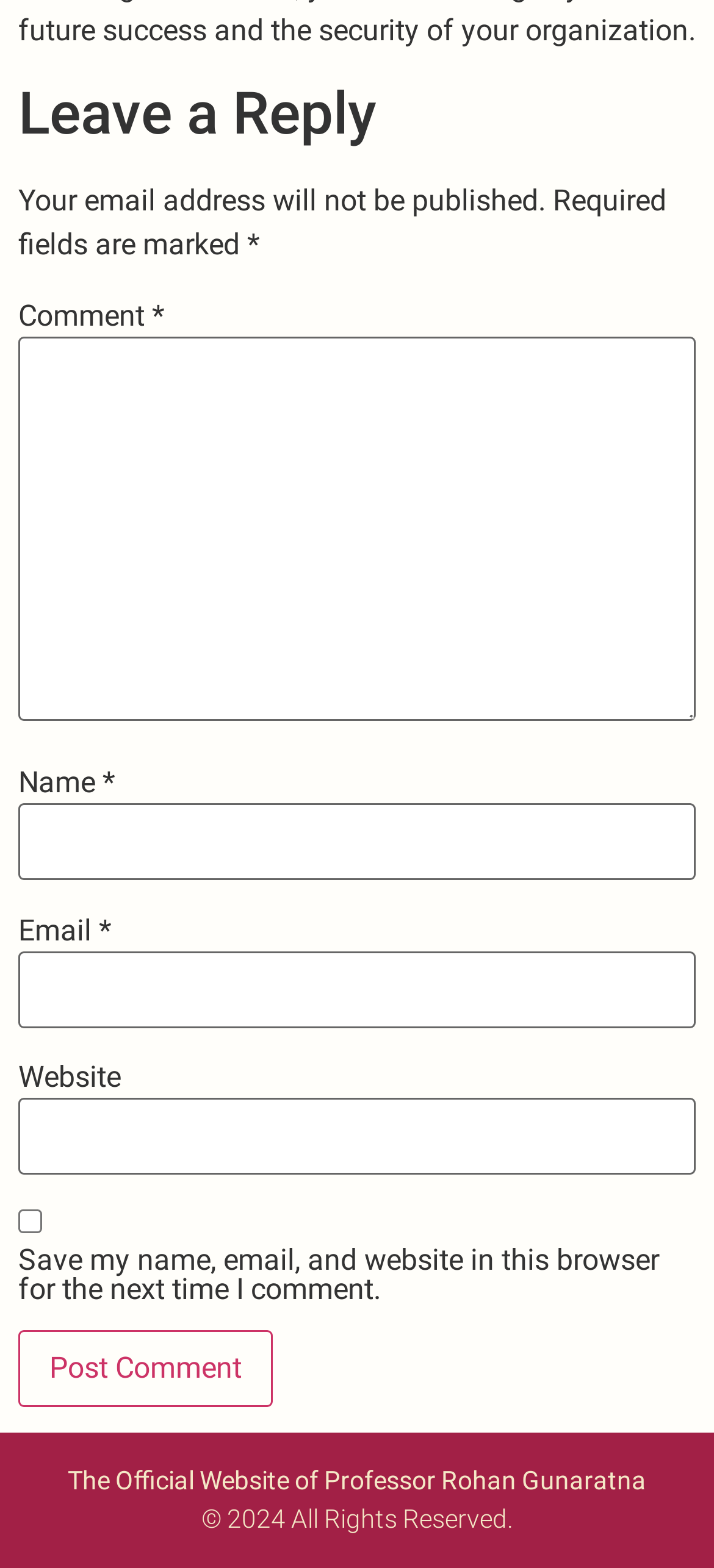Answer the question below in one word or phrase:
What is the purpose of the comment section?

To leave a reply